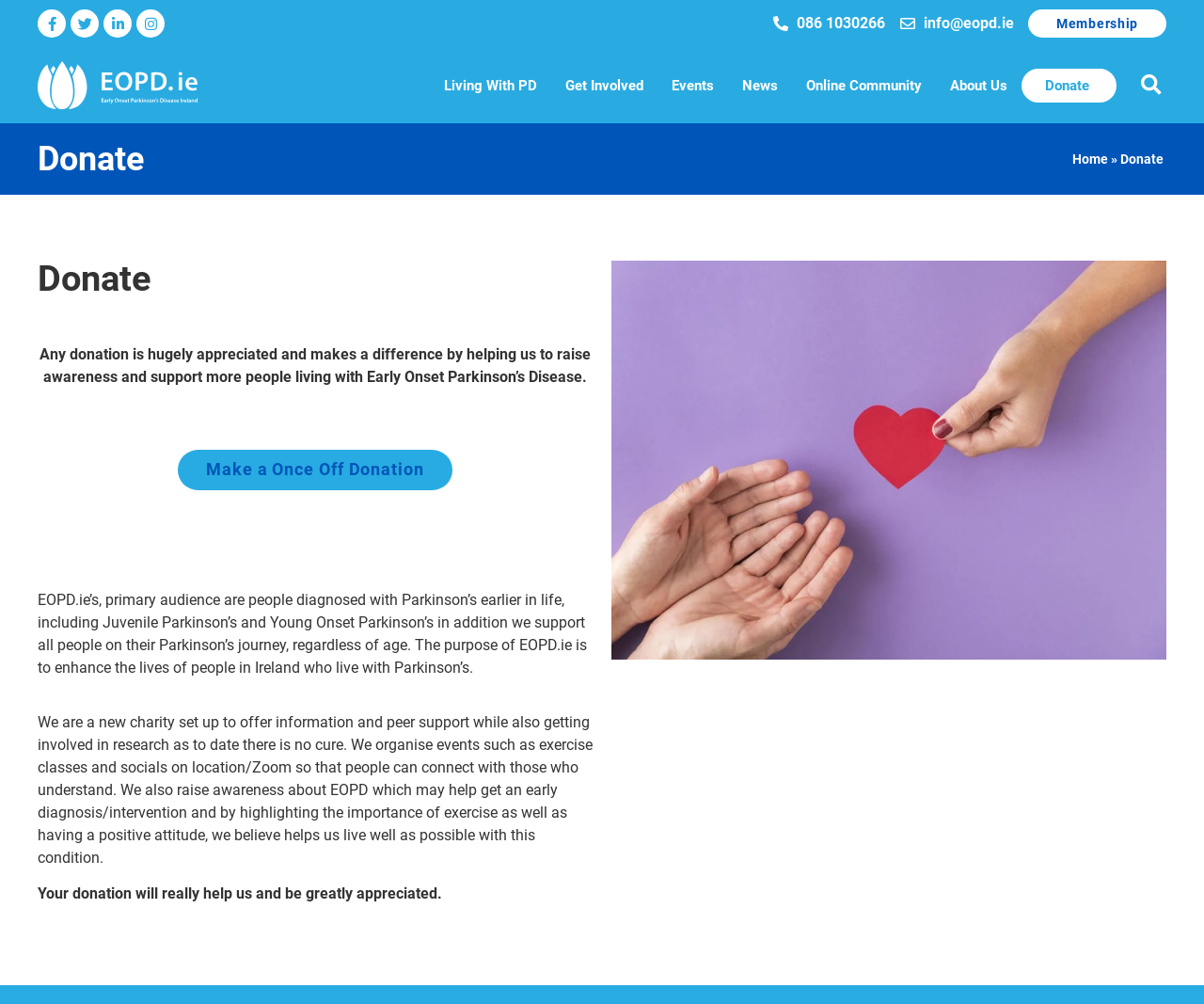Could you specify the bounding box coordinates for the clickable section to complete the following instruction: "Make a Once Off Donation"?

[0.148, 0.448, 0.376, 0.488]